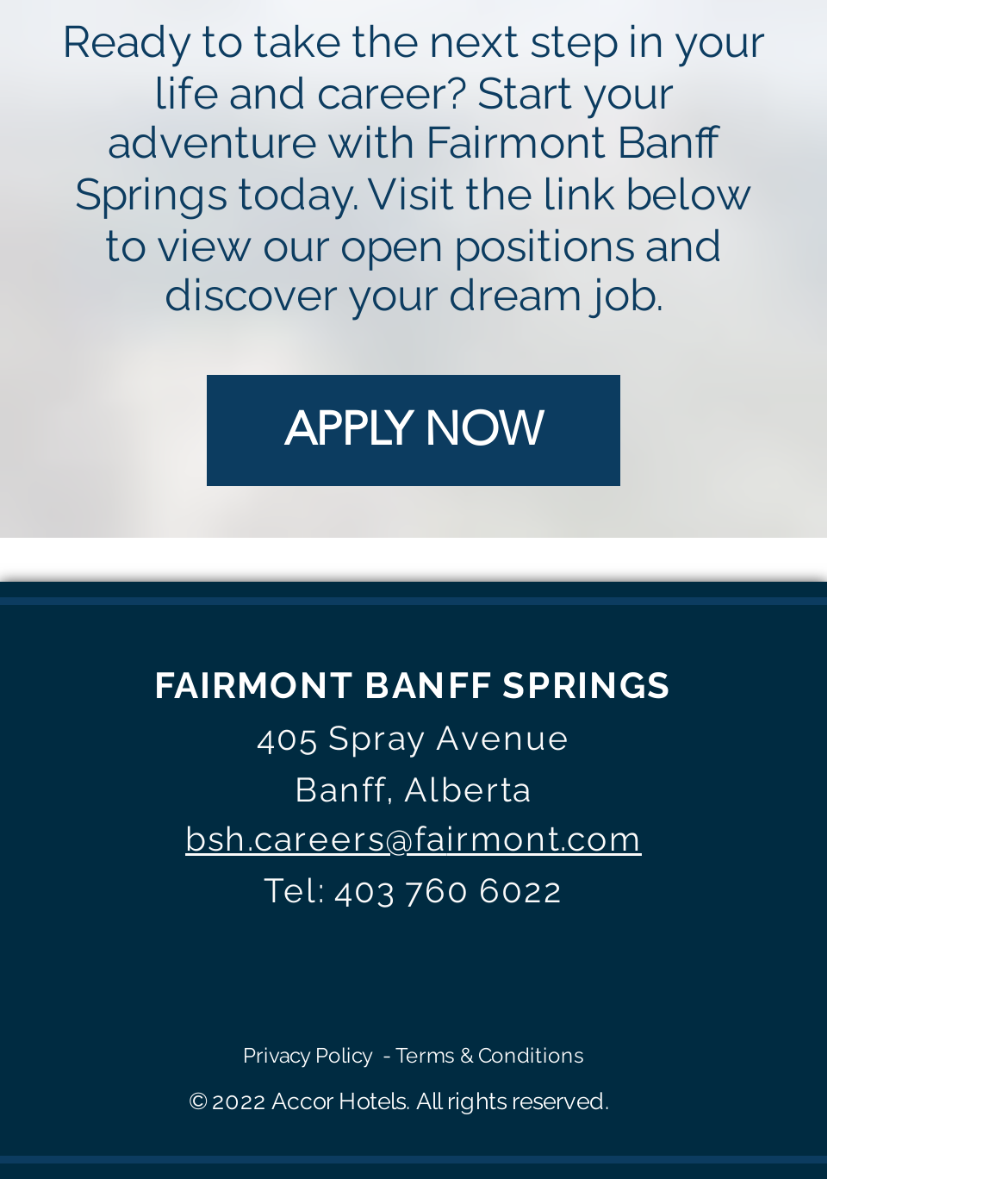Identify the coordinates of the bounding box for the element that must be clicked to accomplish the instruction: "View Fairmont Banff Springs' open positions".

[0.062, 0.014, 0.759, 0.272]